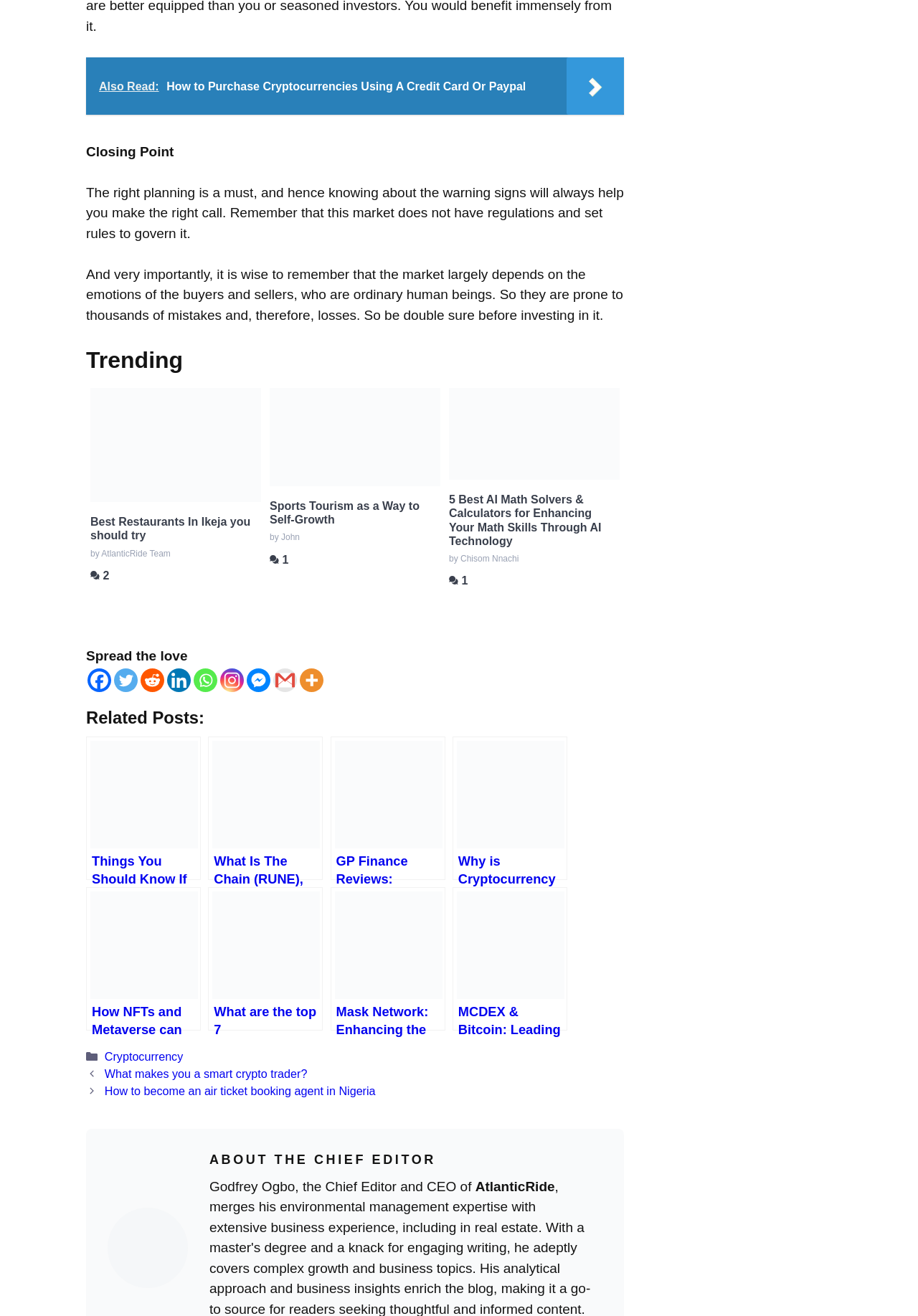How many related posts are available?
Using the picture, provide a one-word or short phrase answer.

8